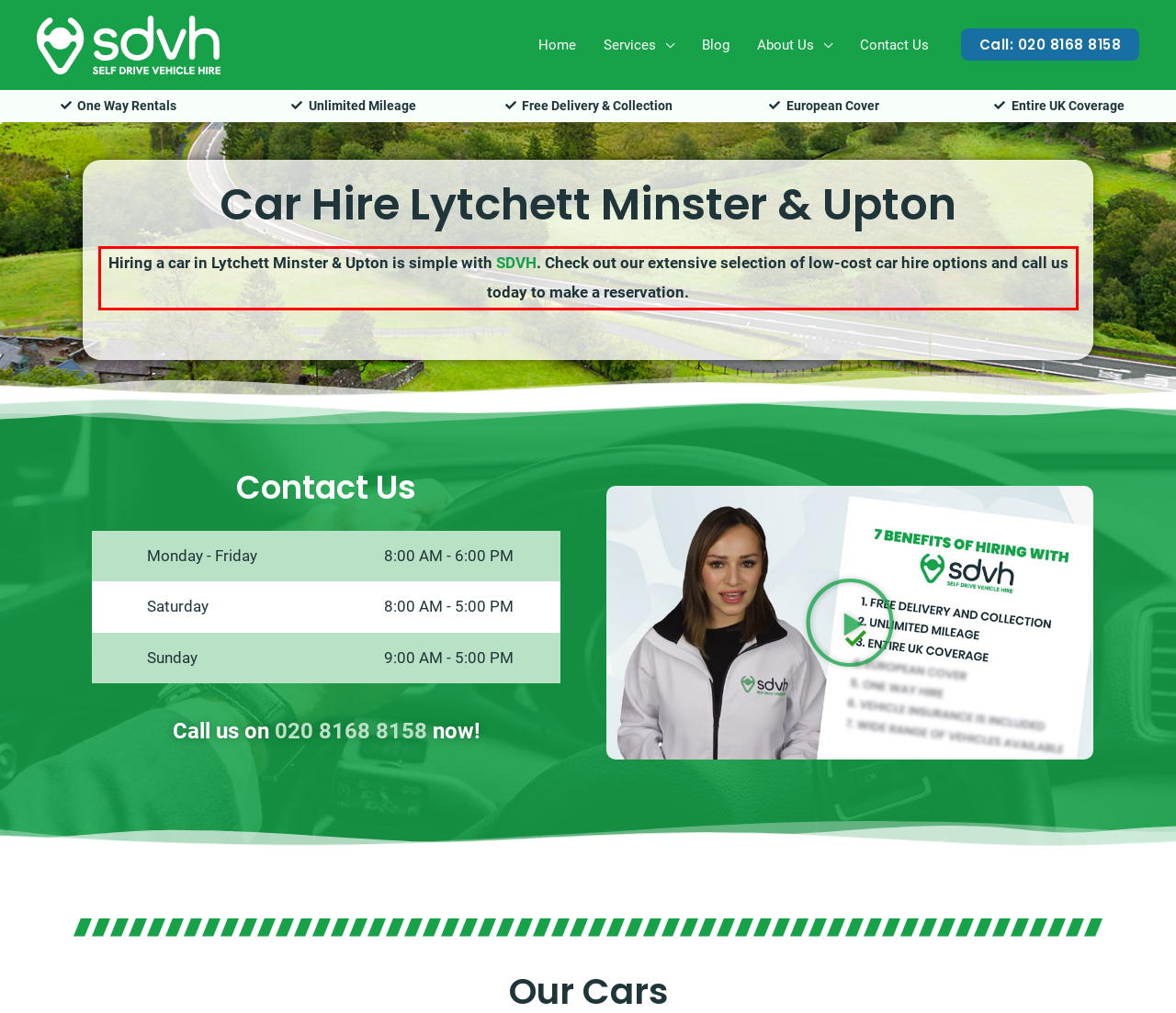Given a screenshot of a webpage, identify the red bounding box and perform OCR to recognize the text within that box.

Hiring a car in Lytchett Minster & Upton is simple with SDVH. Check out our extensive selection of low-cost car hire options and call us today to make a reservation.